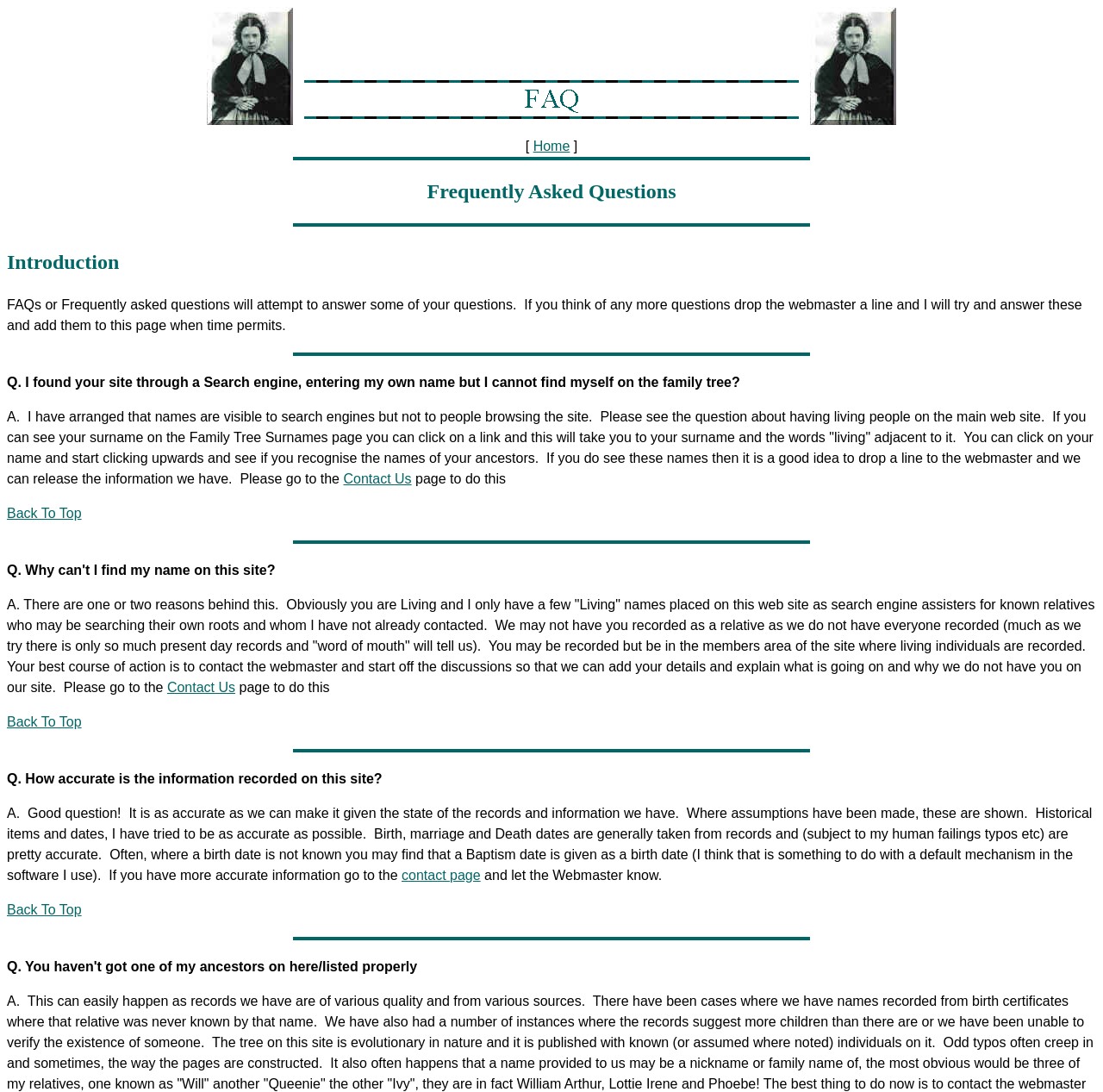Locate the UI element that matches the description Contact Us in the webpage screenshot. Return the bounding box coordinates in the format (top-left x, top-left y, bottom-right x, bottom-right y), with values ranging from 0 to 1.

[0.311, 0.431, 0.373, 0.445]